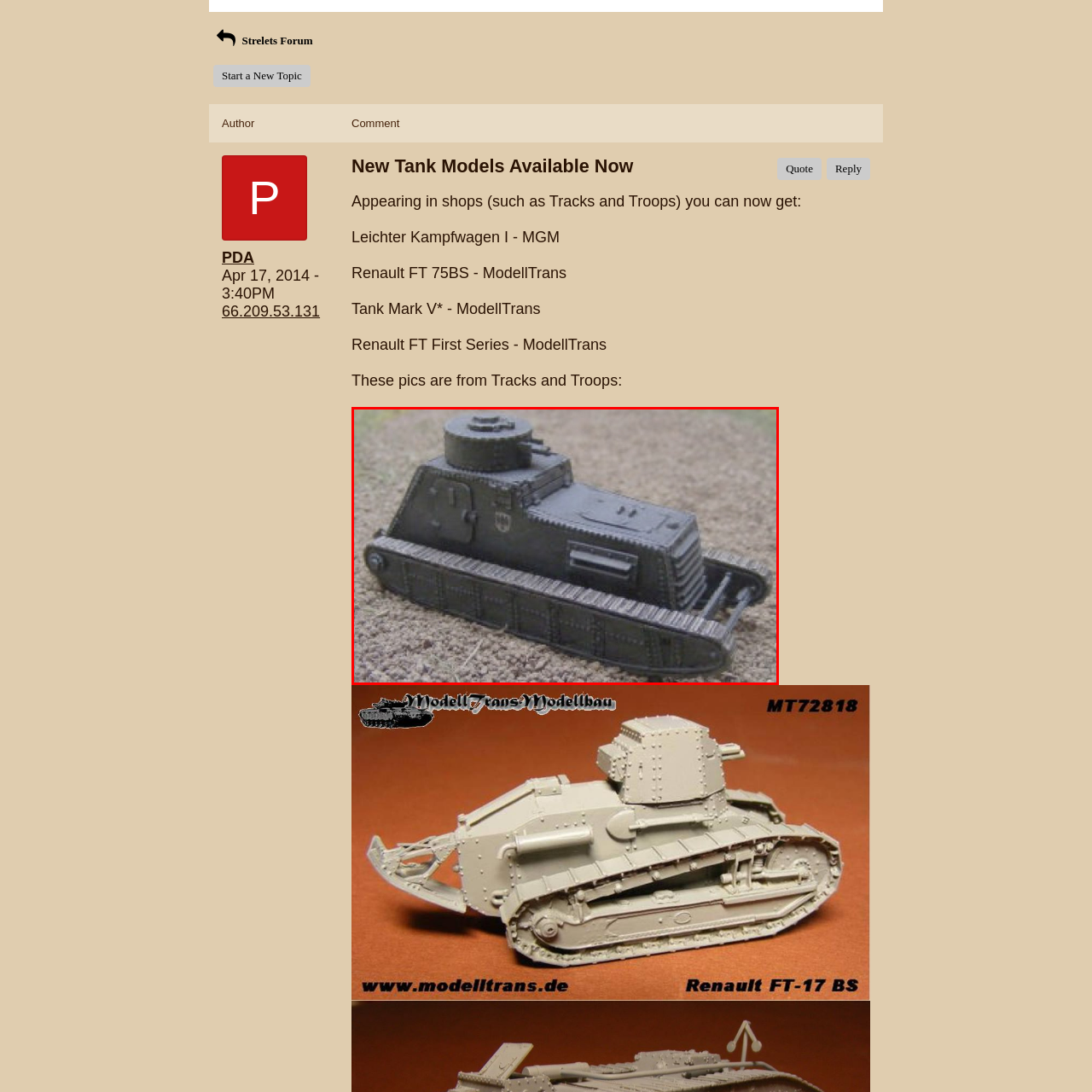What is the name of the shop where this model can be found?
View the image contained within the red box and provide a one-word or short-phrase answer to the question.

Tracks and Troops